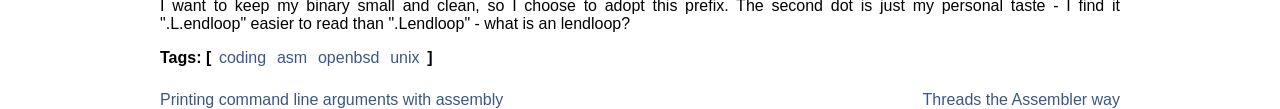What is the topic of the second link from the bottom?
Using the image, give a concise answer in the form of a single word or short phrase.

Threads the Assembler way